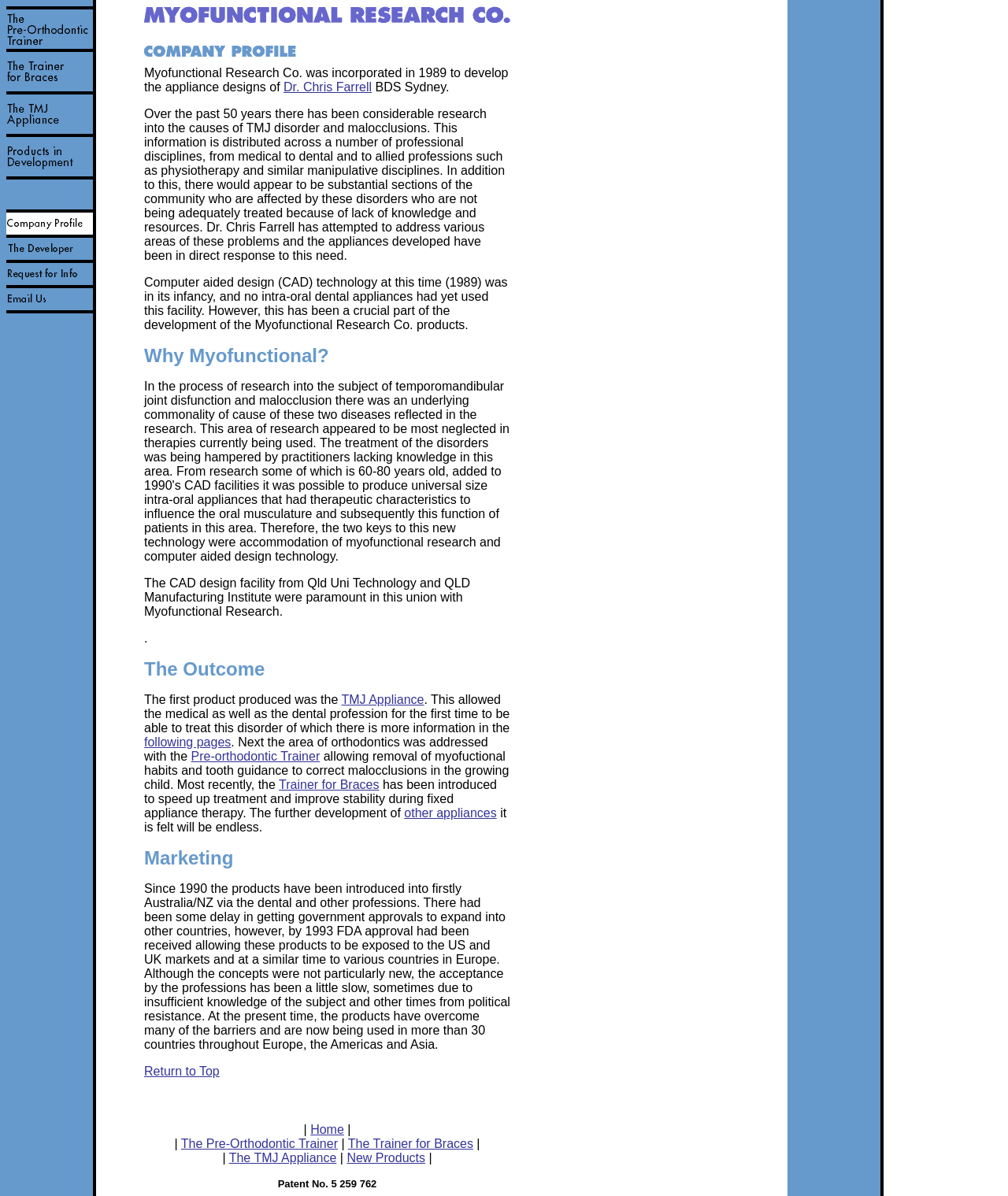Elaborate on the information and visuals displayed on the webpage.

The webpage is about Myofunctional Research Co., a company that develops and markets appliances for treating temporomandibular joint (TMJ) disorders and malocclusions. The page has a profile section that displays the company's logo and a brief description of its mission.

Below the profile section, there are several rows of content, each containing a series of images and links related to the company's products and services. The first row has images and links for "The Pre-Orthodontic Trainer", "The Trainer for Braces", "The TMJ Appliance", and "Products in Development". The second row has images and links for "Company Profile", "The Developer", "Request for Information", and "Email Us".

To the right of these rows, there is a section with a longer text describing the company's history, mission, and products. The text explains that the company was founded in 1989 to develop appliances based on the research of Dr. Chris Farrell, and that it has been using computer-aided design (CAD) technology to create its products. The text also describes the company's products, including the TMJ Appliance, the Pre-Orthodontic Trainer, and the Trainer for Braces, and mentions that they are used in over 30 countries worldwide.

There are a total of 28 images on the page, including the company logo, product images, and decorative icons. The page also has 14 links, including links to product pages, a company profile, and a contact email.